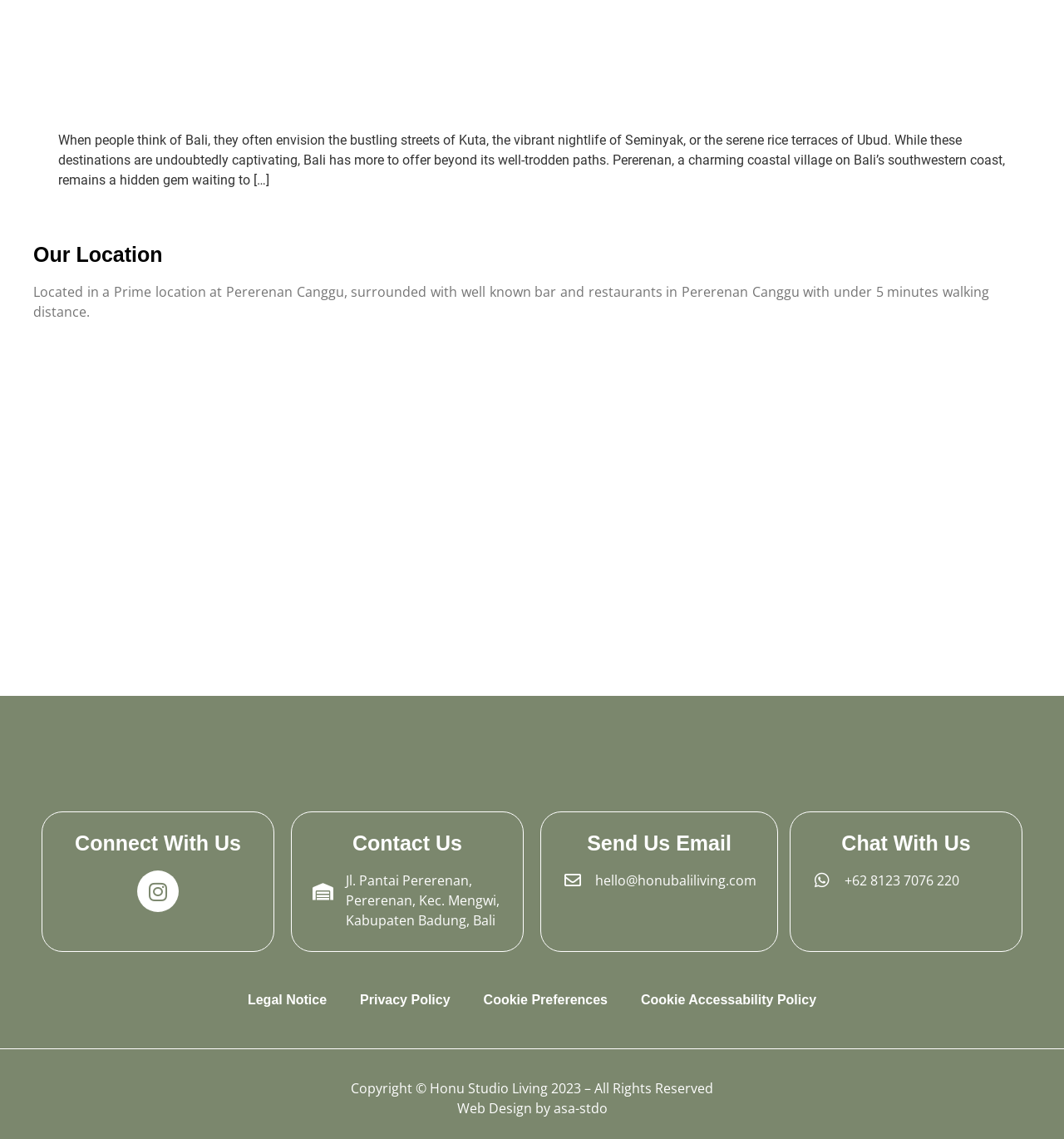Locate the bounding box of the UI element with the following description: "+62 8123 7076 220".

[0.762, 0.765, 0.941, 0.782]